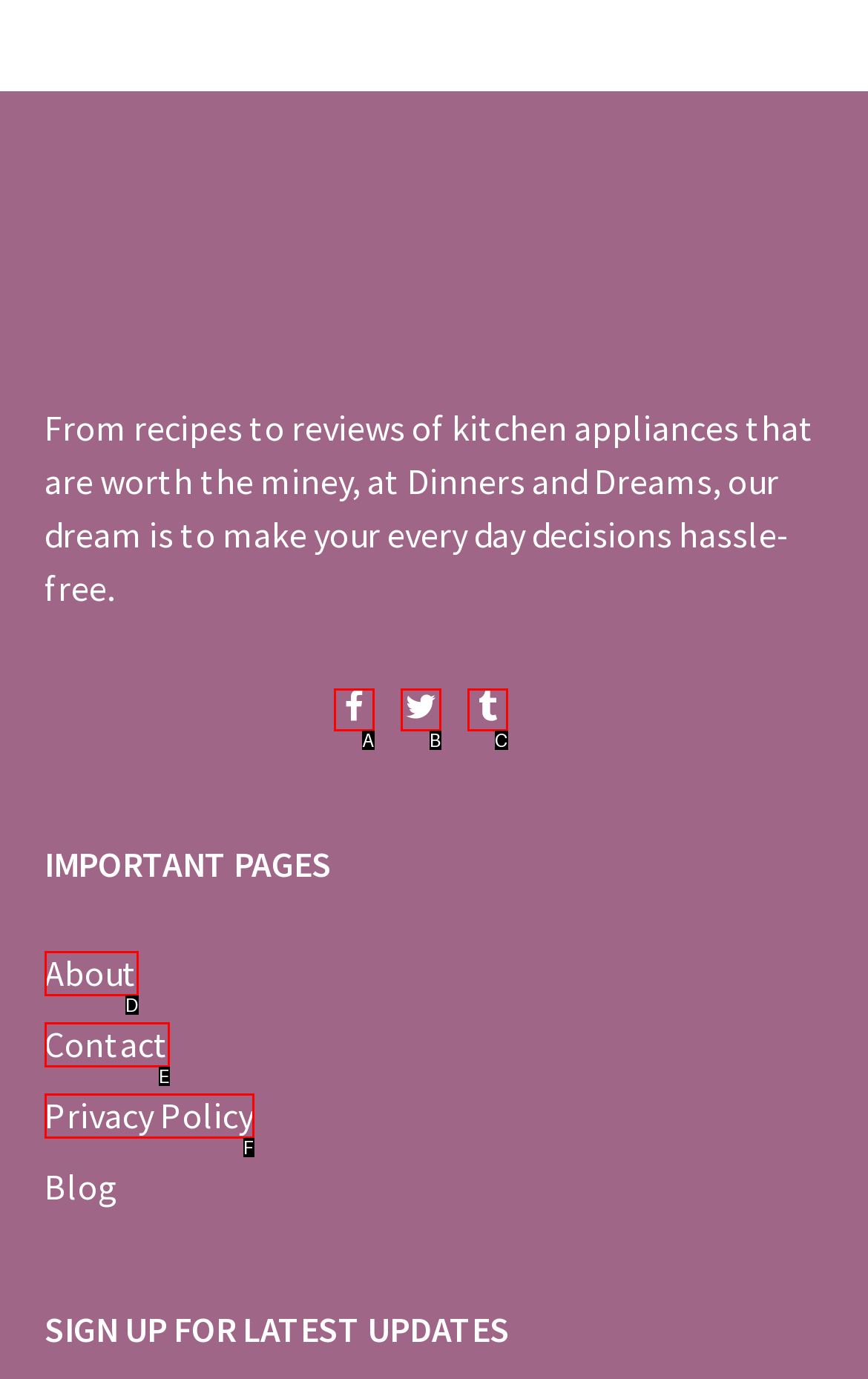Given the description: aria-label="Tumblr" title="Tumblr", pick the option that matches best and answer with the corresponding letter directly.

C